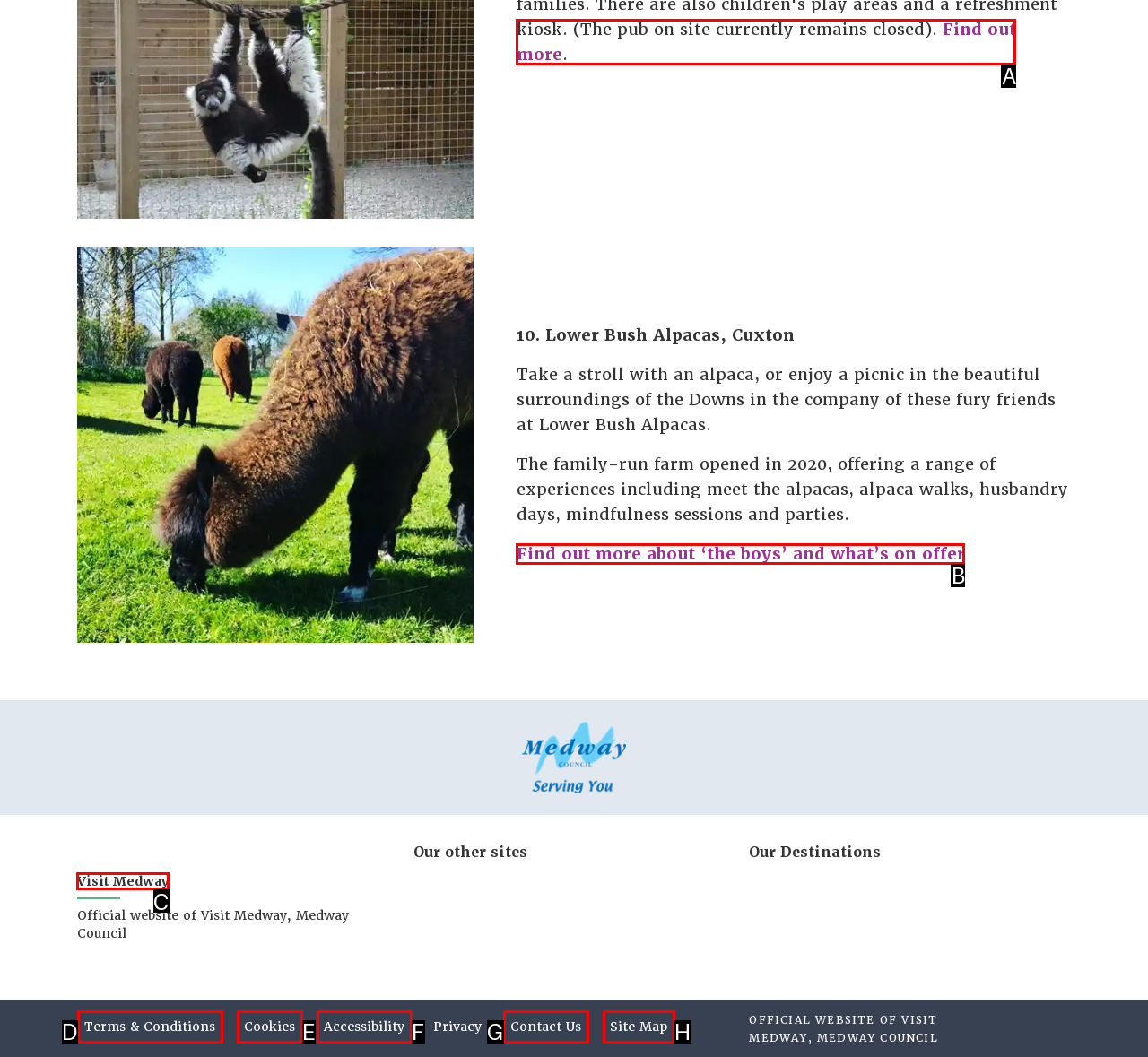Select the correct HTML element to complete the following task: Visit the official website of Medway Council
Provide the letter of the choice directly from the given options.

C